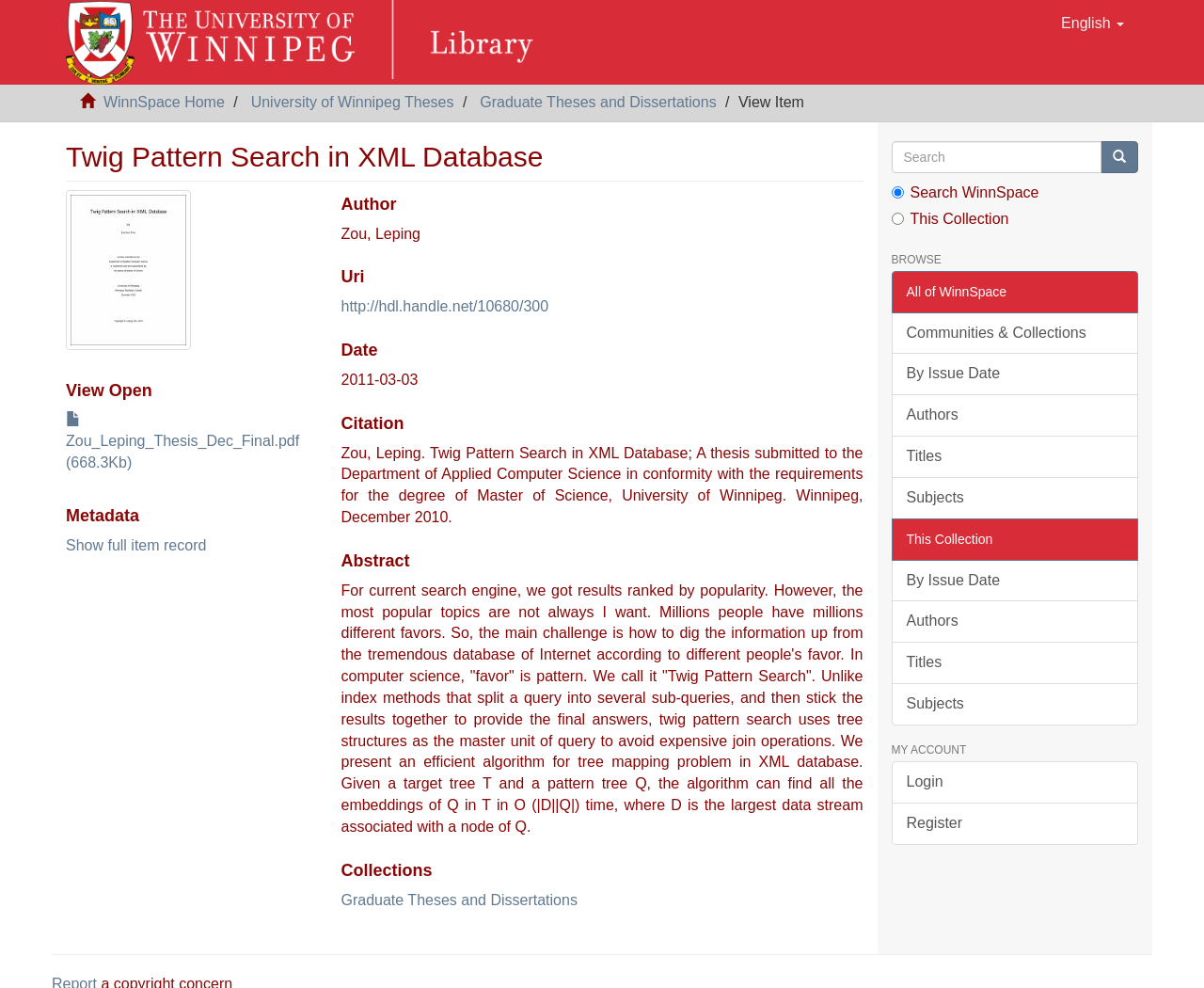Determine the bounding box coordinates for the area that needs to be clicked to fulfill this task: "Login to my account". The coordinates must be given as four float numbers between 0 and 1, i.e., [left, top, right, bottom].

[0.74, 0.771, 0.945, 0.813]